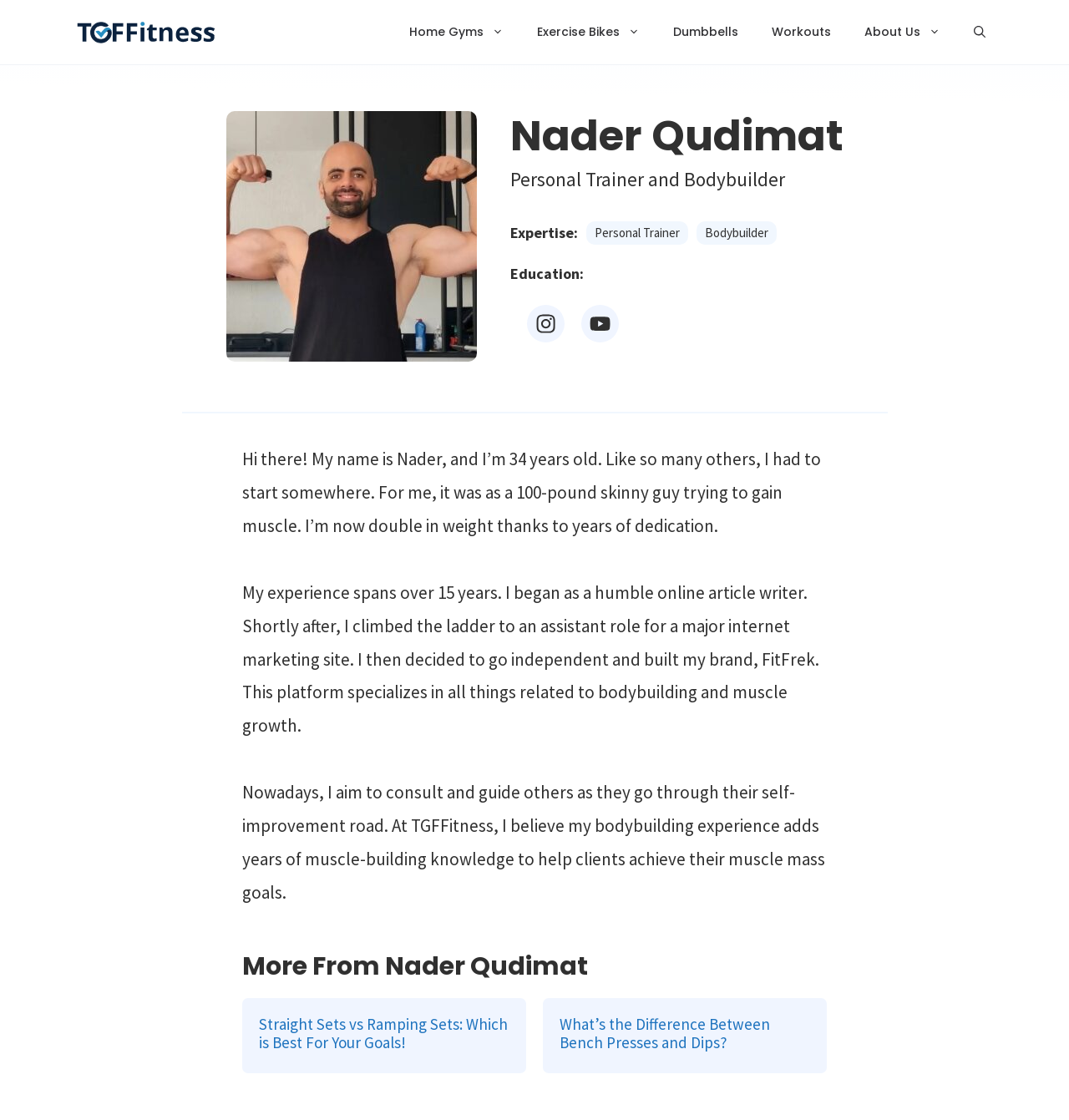Kindly determine the bounding box coordinates for the clickable area to achieve the given instruction: "Read more about 'Cats have psi trailing (psychic trailing)?'".

None